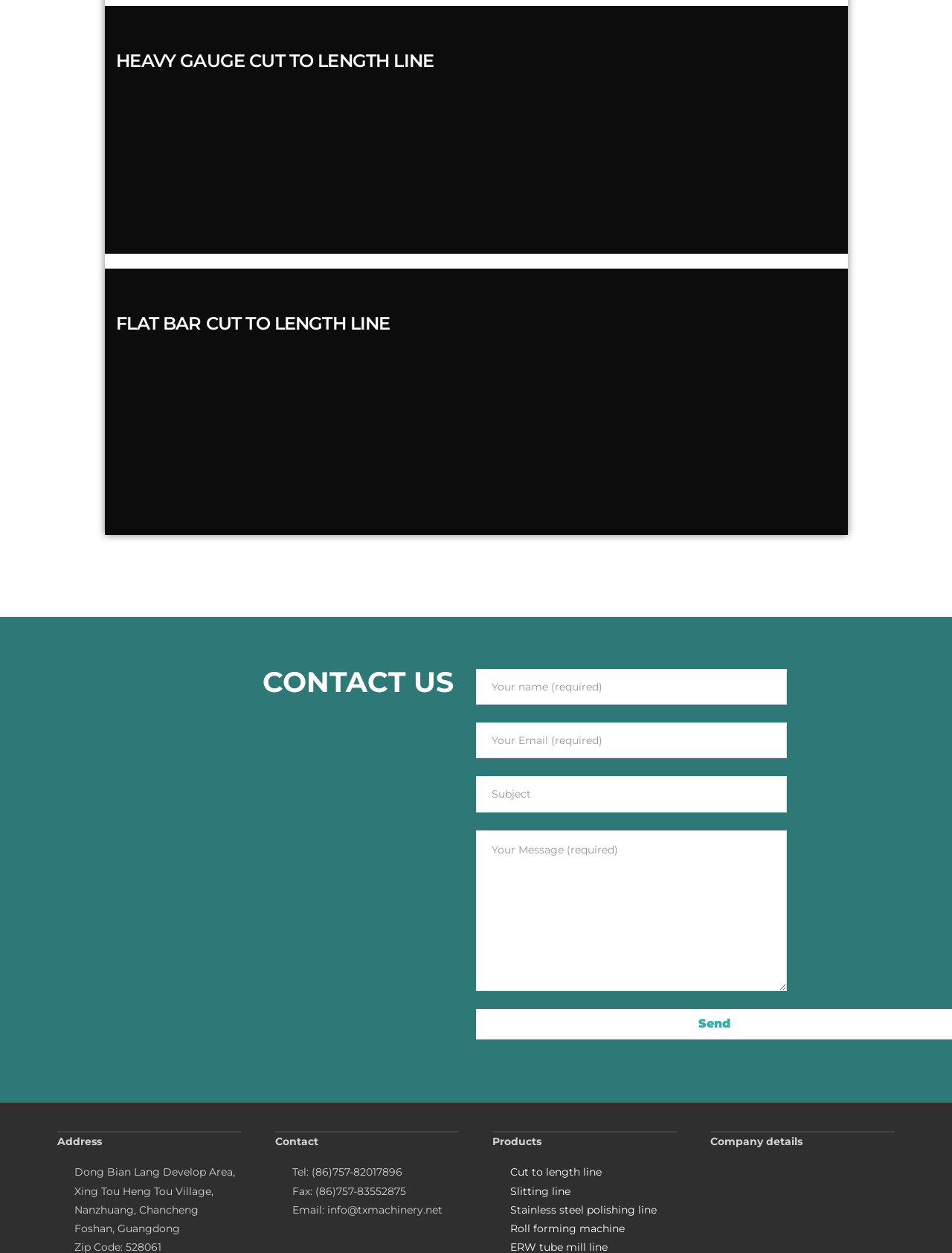What is the company's address?
We need a detailed and meticulous answer to the question.

I found the company's address by looking at the static text elements at the bottom of the webpage. The address is 'Dong Bian Lang Develop Area, Xing Tou Heng Tou Village, Nanzhuang, Chancheng Foshan, Guangdong'.